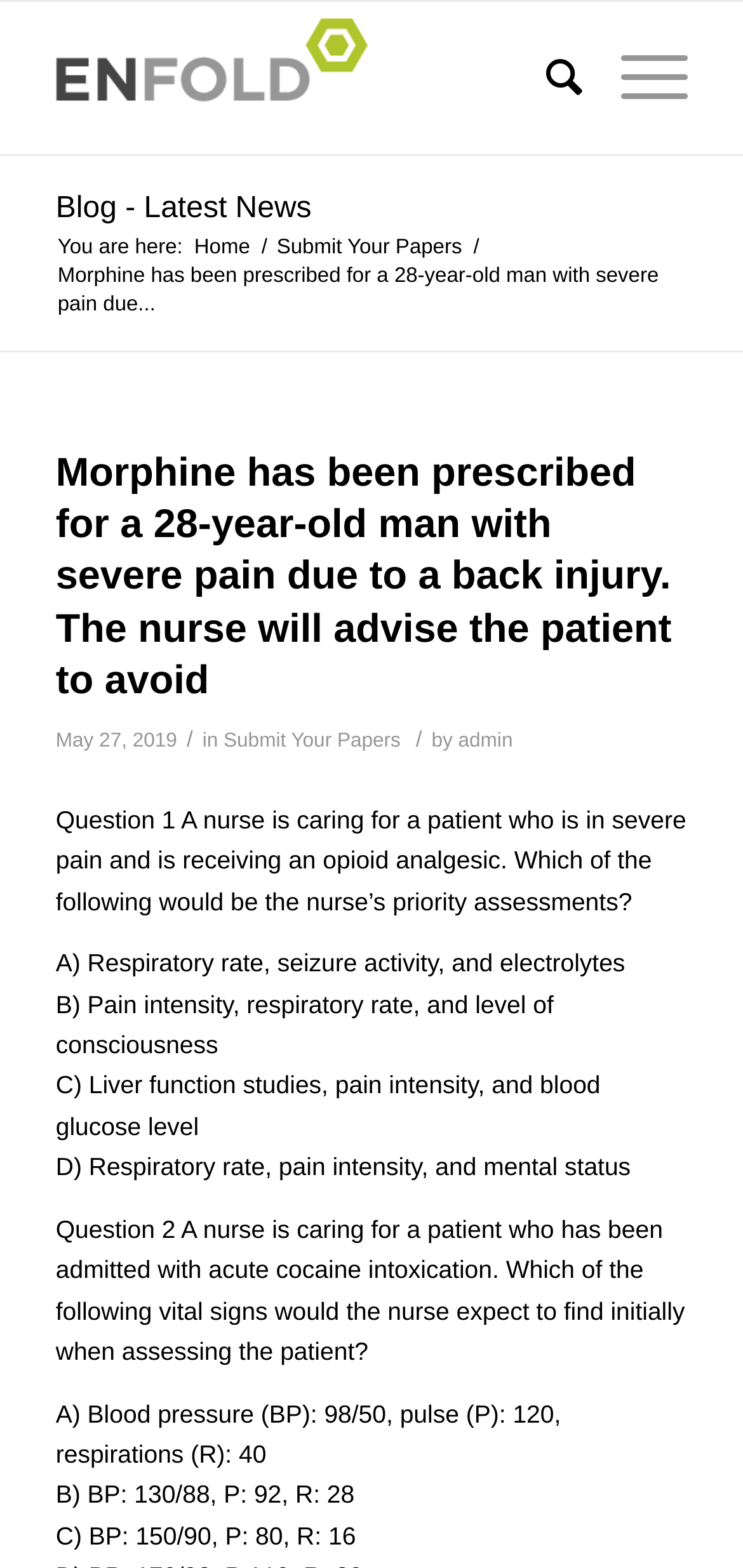What is the expected vital sign for a patient with acute cocaine intoxication?
Please provide a single word or phrase as your answer based on the screenshot.

BP: 130/88, P: 92, R: 28